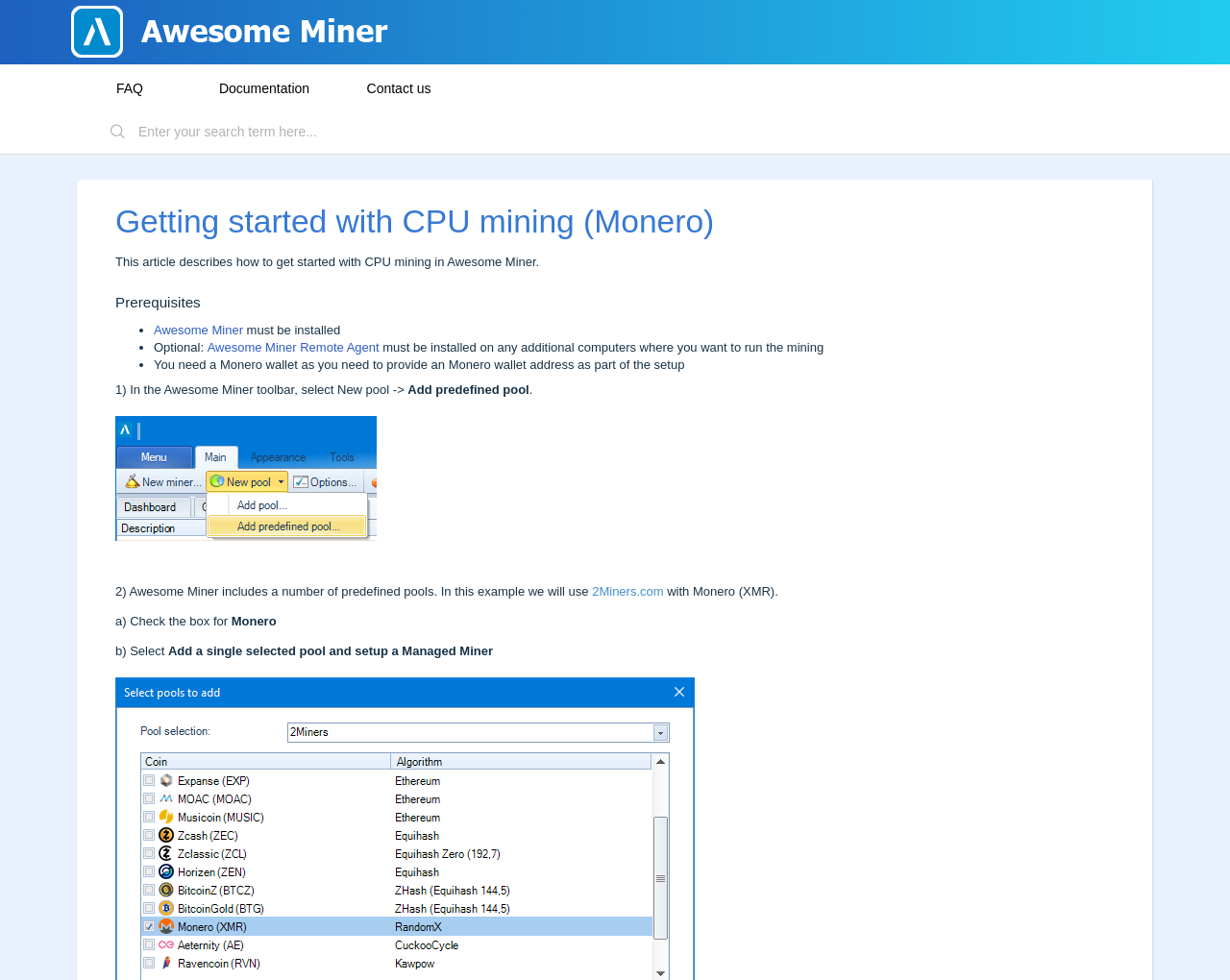Return the bounding box coordinates of the UI element that corresponds to this description: "Documentation". The coordinates must be given as four float numbers in the range of 0 and 1, [left, top, right, bottom].

[0.172, 0.068, 0.258, 0.114]